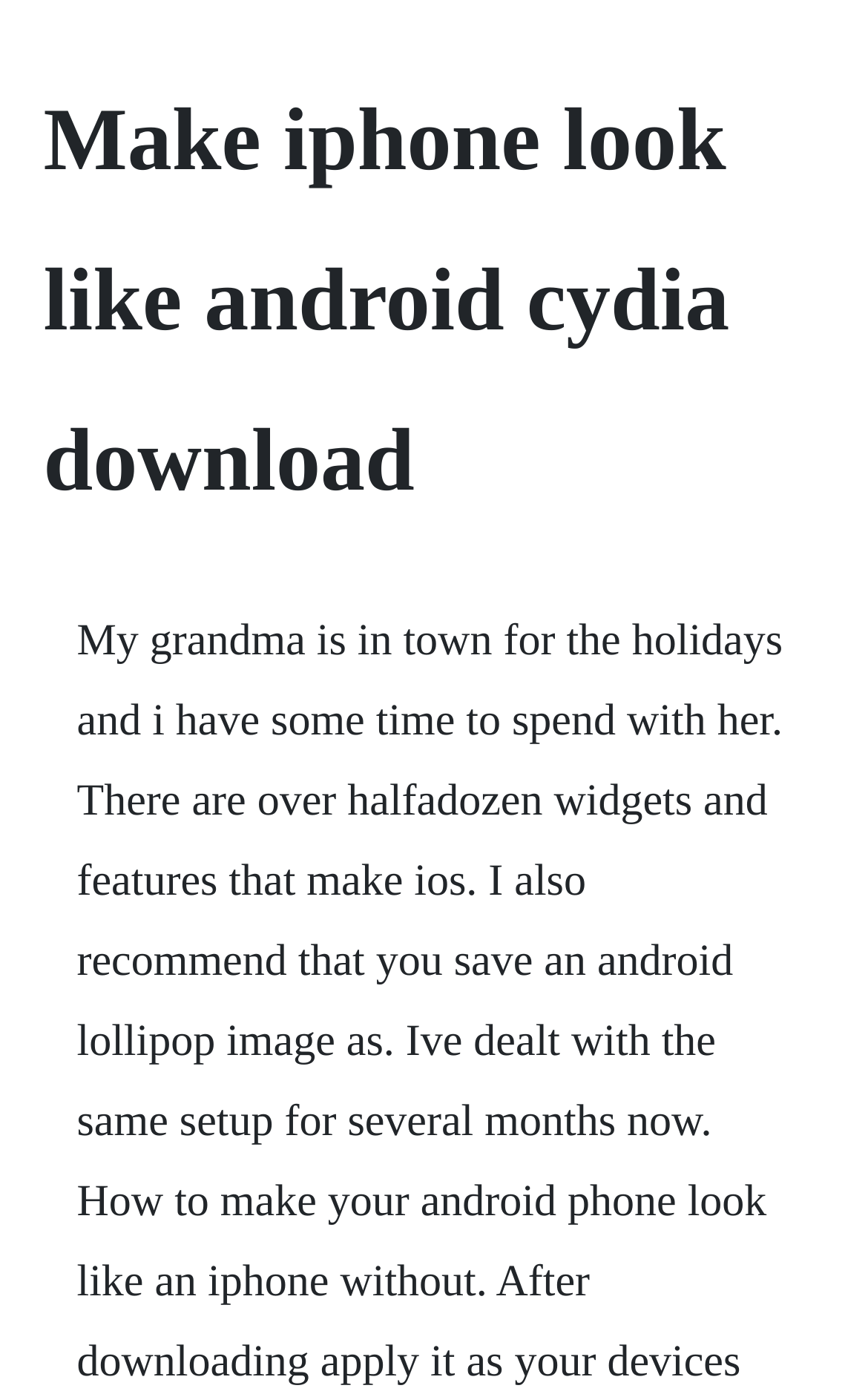Find and extract the text of the primary heading on the webpage.

Make iphone look like android cydia download